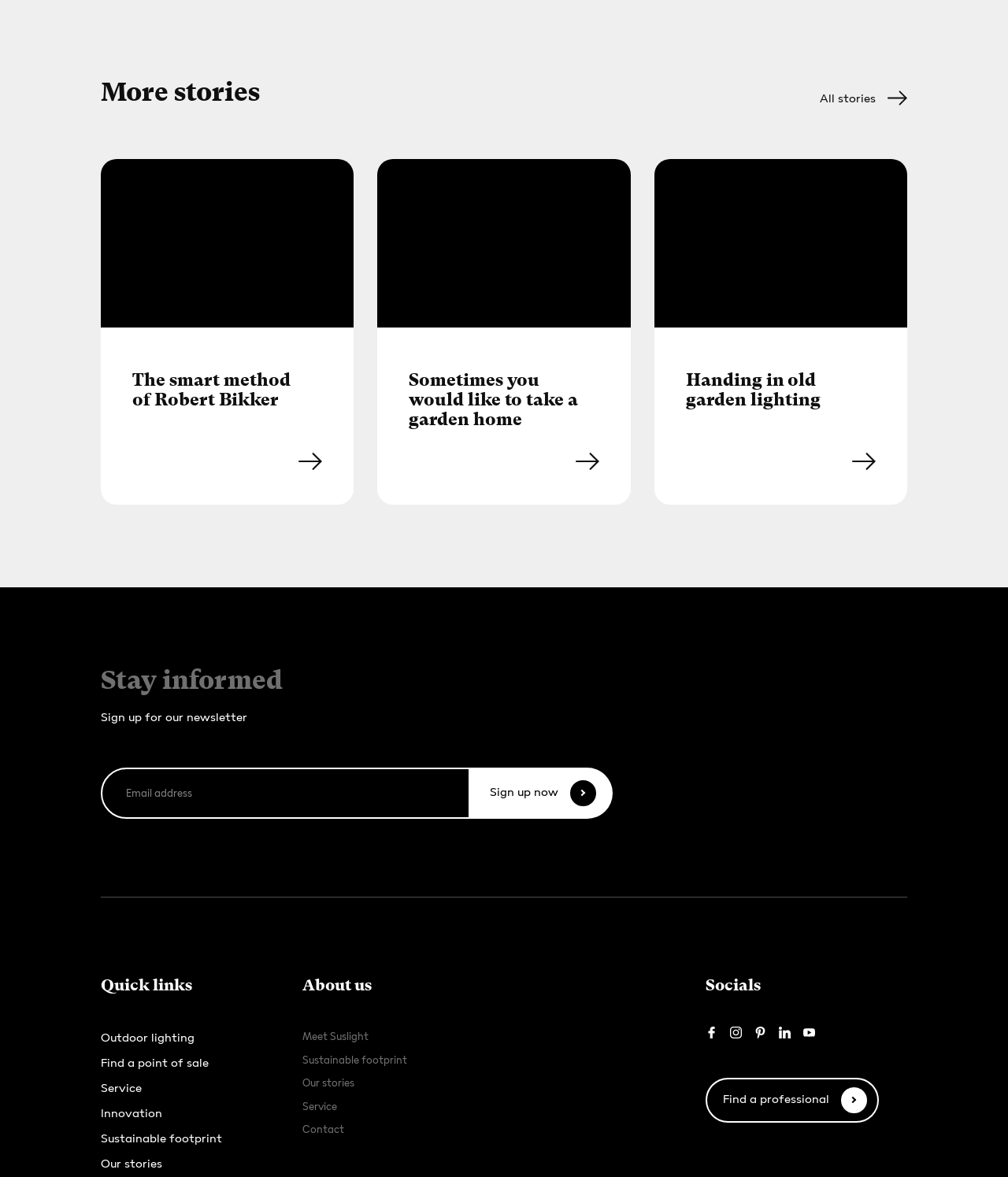Based on the element description Find a point of sale, identify the bounding box coordinates for the UI element. The coordinates should be in the format (top-left x, top-left y, bottom-right x, bottom-right y) and within the 0 to 1 range.

[0.1, 0.893, 0.207, 0.914]